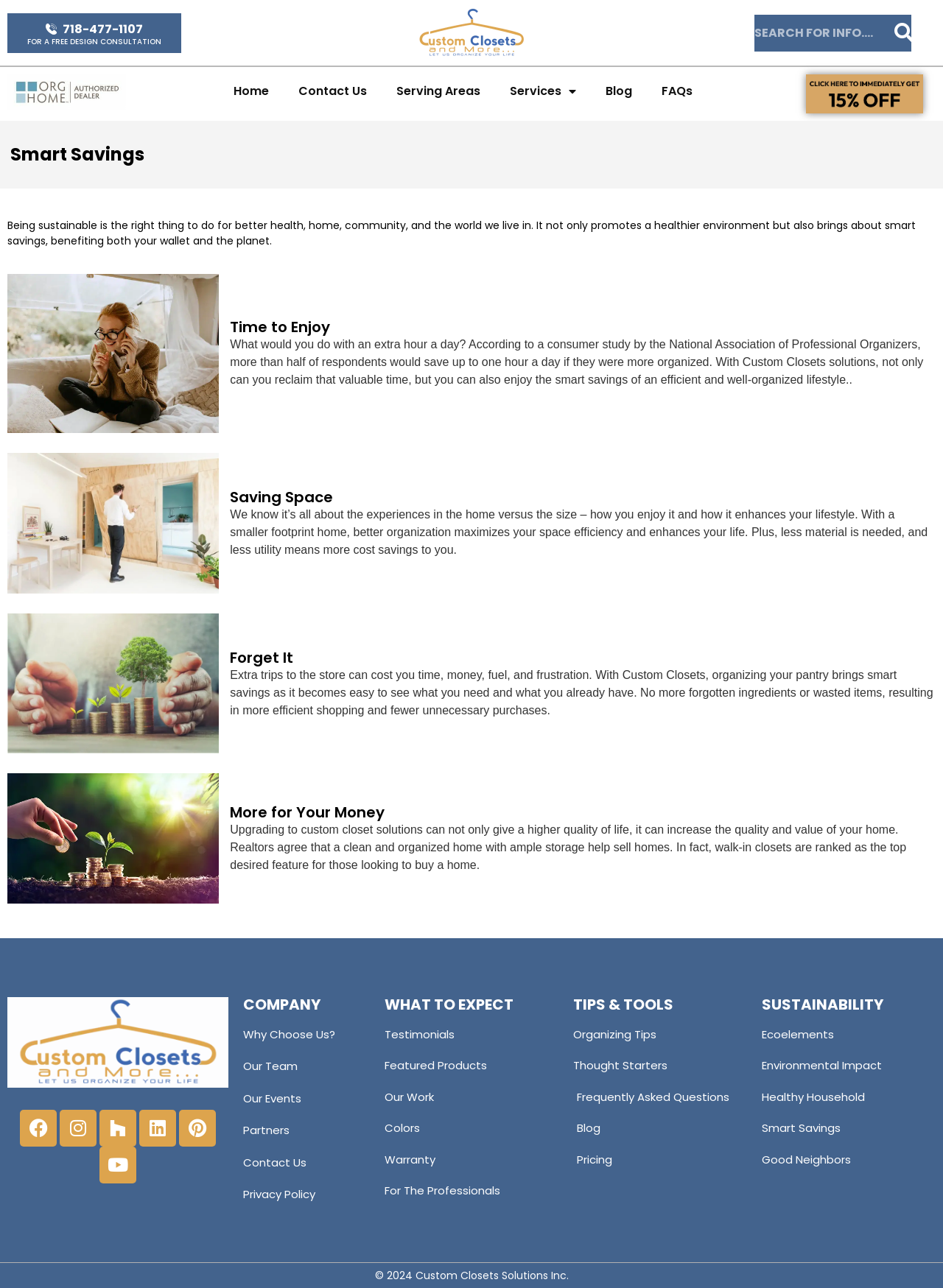Use a single word or phrase to answer this question: 
What is the benefit of being sustainable?

Smart savings